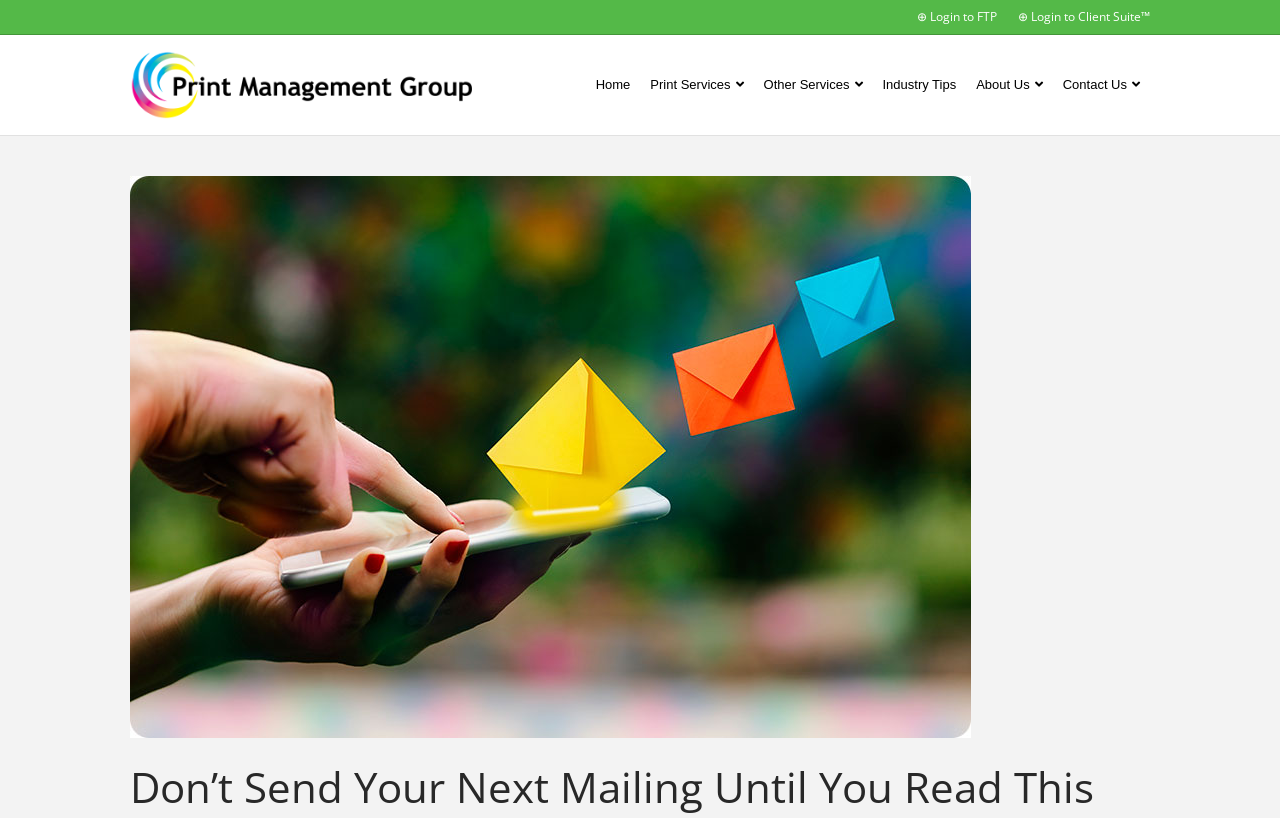For the following element description, predict the bounding box coordinates in the format (top-left x, top-left y, bottom-right x, bottom-right y). All values should be floating point numbers between 0 and 1. Description: ⊕ Login to Client Suite™

[0.795, 0.01, 0.898, 0.031]